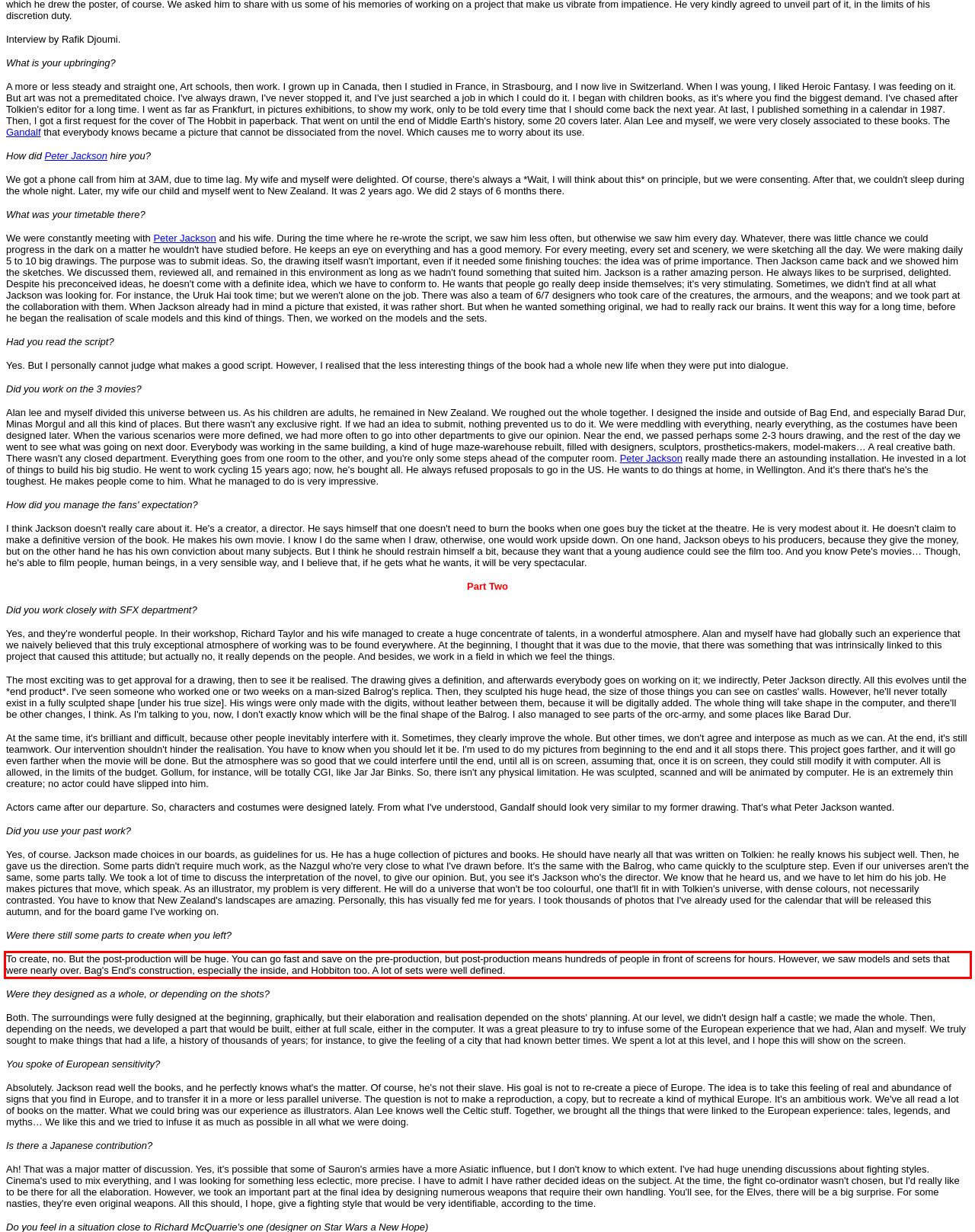The screenshot you have been given contains a UI element surrounded by a red rectangle. Use OCR to read and extract the text inside this red rectangle.

To create, no. But the post-production will be huge. You can go fast and save on the pre-production, but post-production means hundreds of people in front of screens for hours. However, we saw models and sets that were nearly over. Bag's End's construction, especially the inside, and Hobbiton too. A lot of sets were well defined.